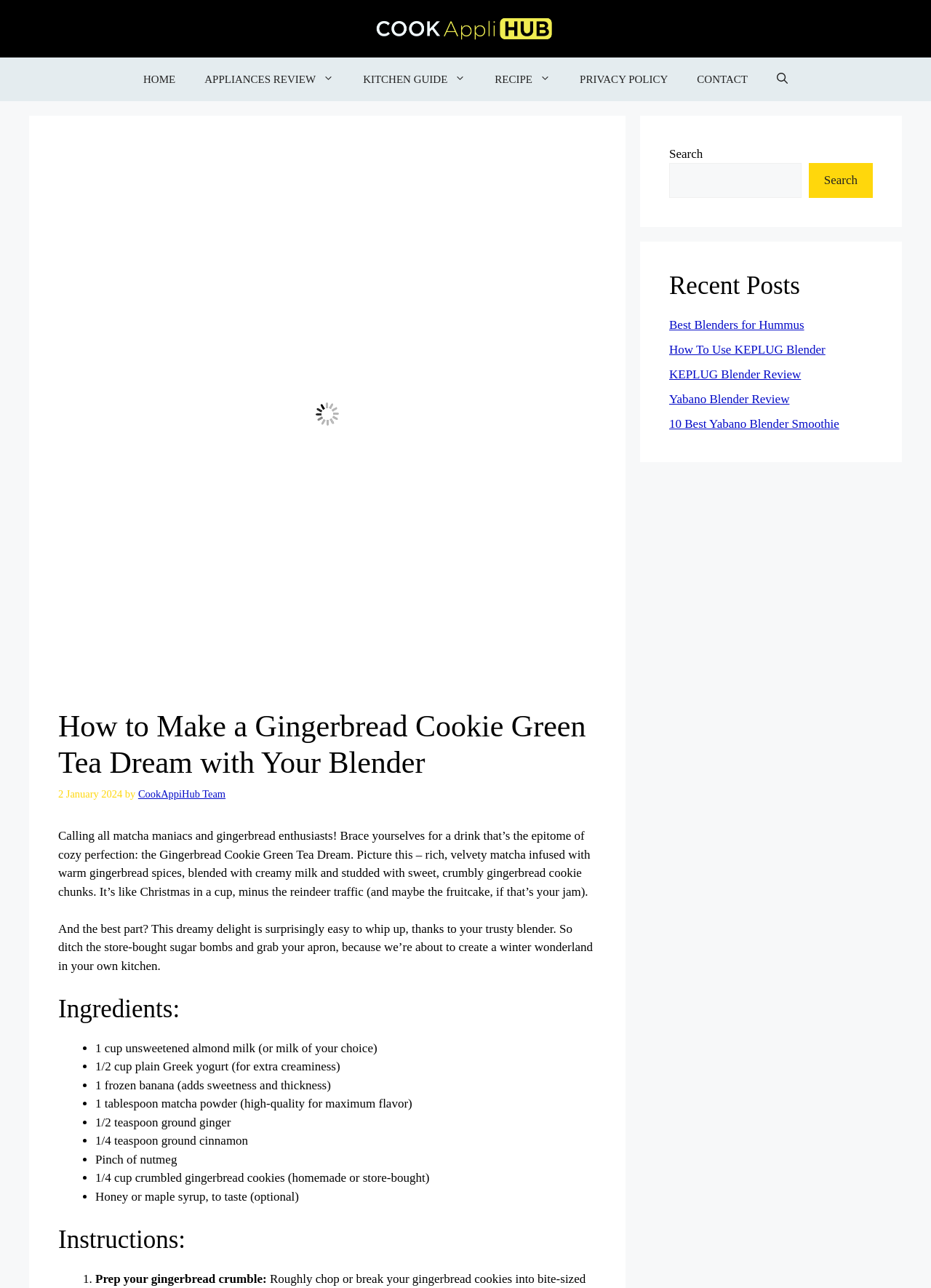Determine the bounding box coordinates of the element's region needed to click to follow the instruction: "Click on the 'HOME' link". Provide these coordinates as four float numbers between 0 and 1, formatted as [left, top, right, bottom].

[0.138, 0.044, 0.204, 0.078]